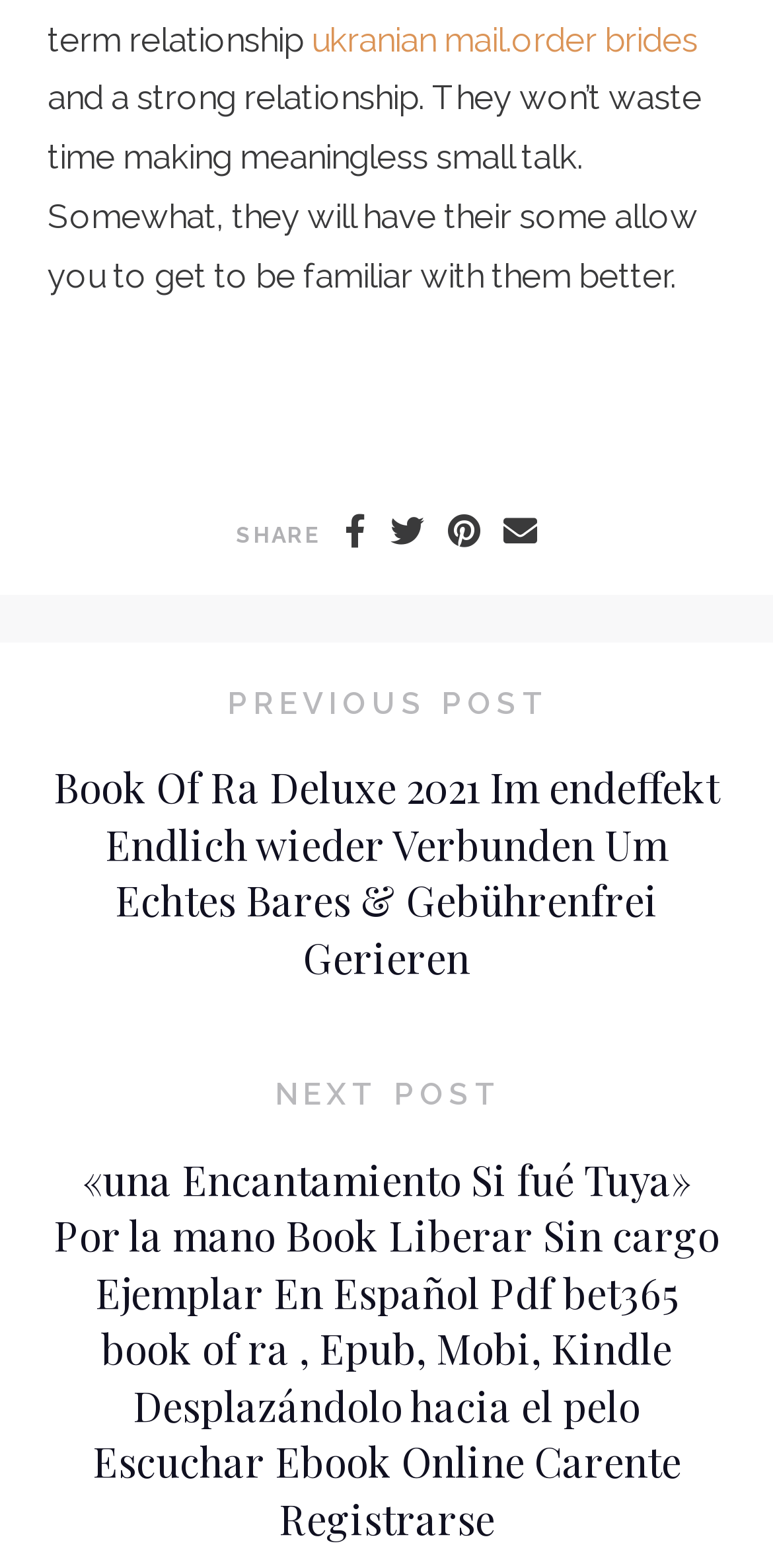Find the bounding box coordinates of the element to click in order to complete the given instruction: "Share this post."

[0.305, 0.334, 0.415, 0.35]